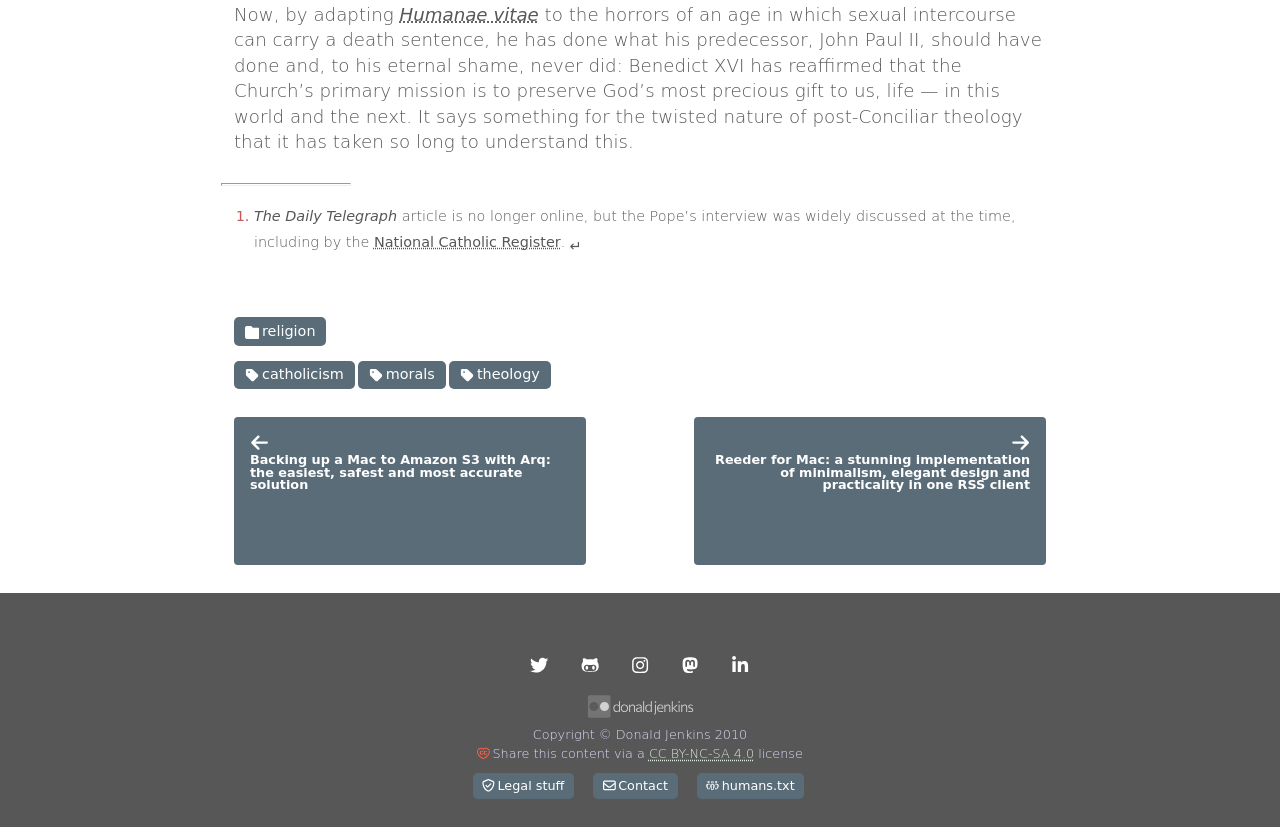Refer to the image and answer the question with as much detail as possible: What is the license under which the content is shared?

The license information is provided in the footer section of the webpage, where it is mentioned as 'Share this content via a CC BY-NC-SA 4.0 license'. This indicates that the content is shared under the Creative Commons Attribution-NonCommercial-ShareAlike 4.0 International License.